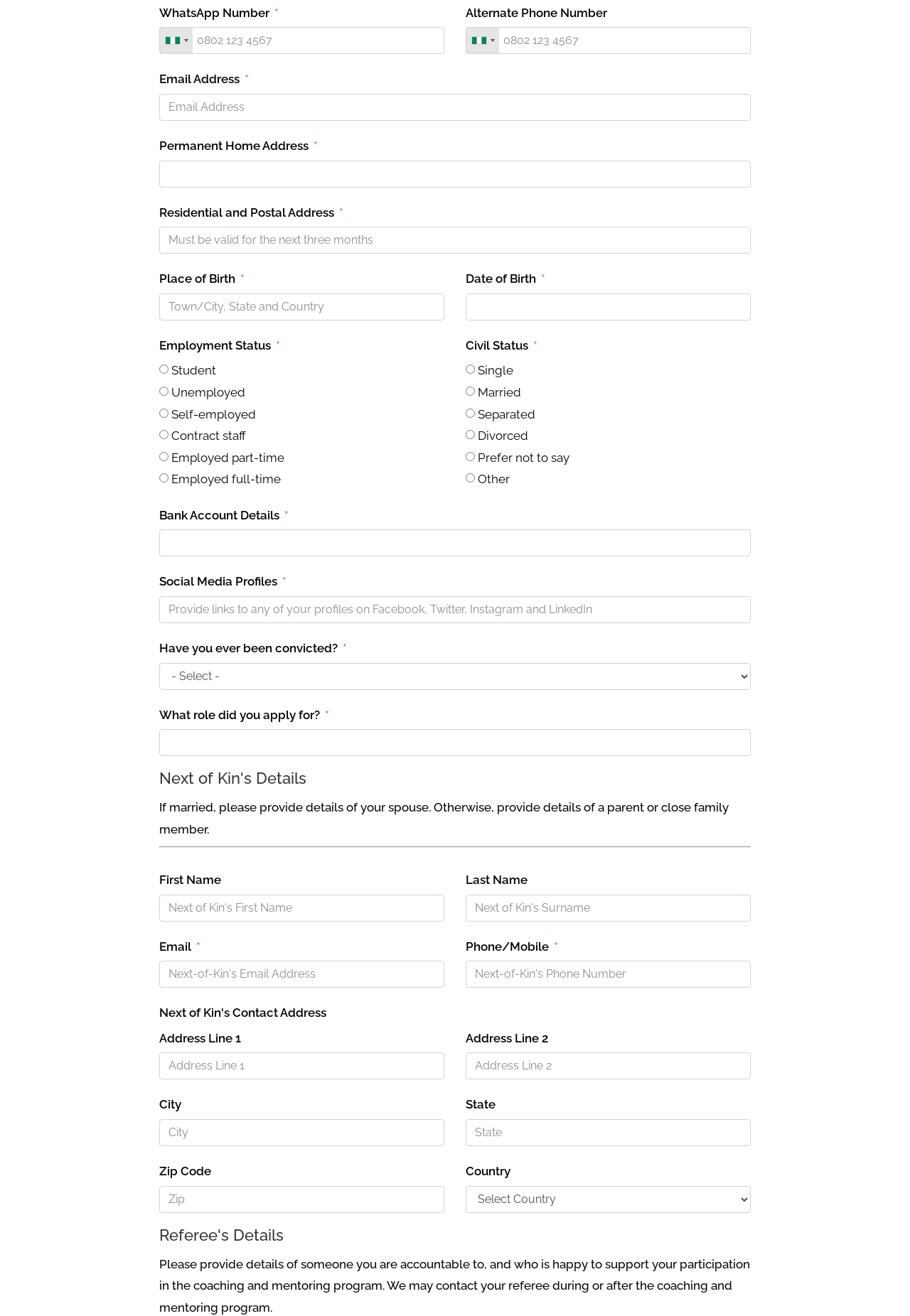Answer with a single word or phrase: 
How many radio buttons are there for employment status?

6